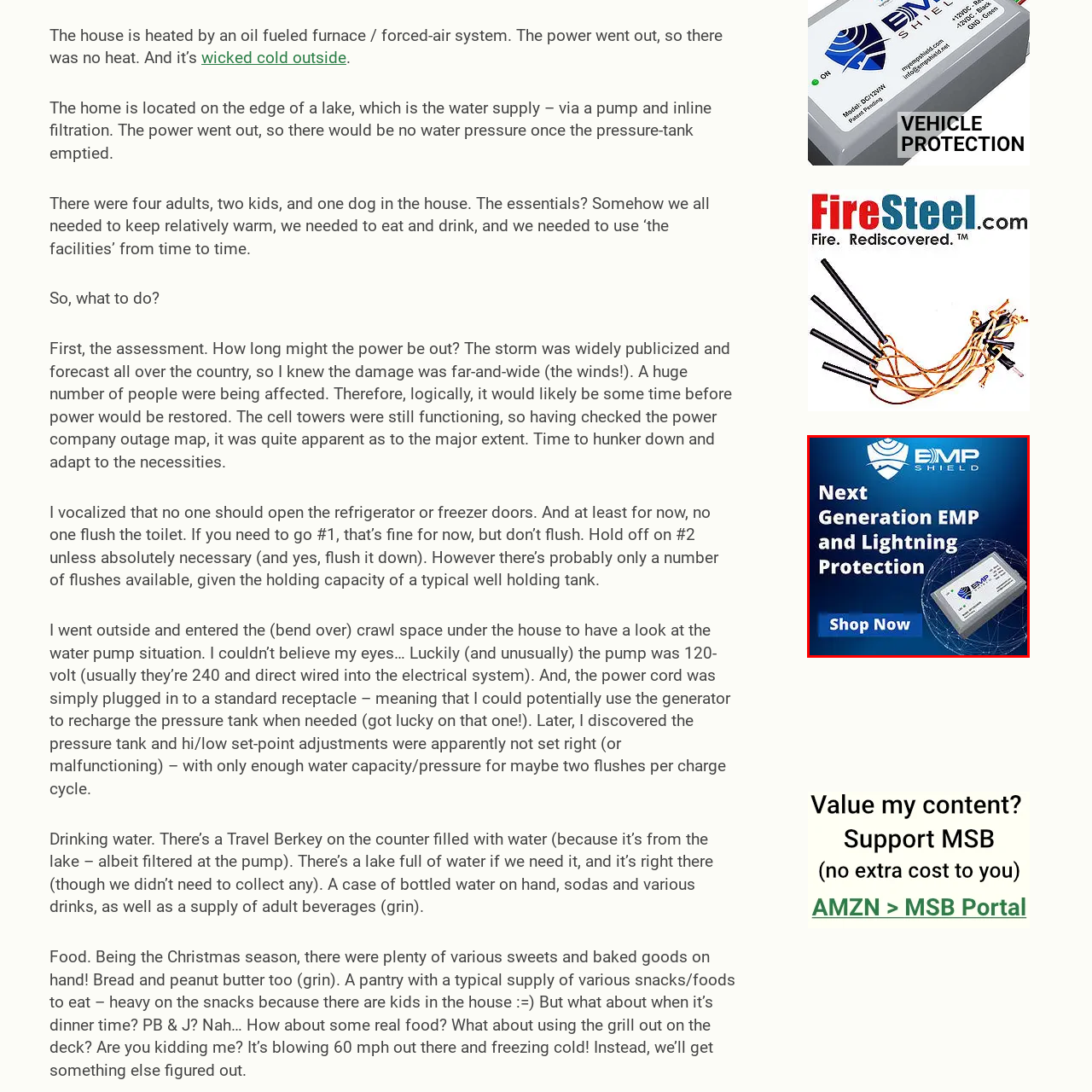Detail the contents of the image within the red outline in an elaborate manner.

The image features a promotional advertisement for EMP Shield, a product designed to provide next-generation protection against electromagnetic pulses (EMP) and lightning strikes. The company emphasizes the importance of safeguarding electrical systems from sudden disruptions that can occur due to natural events or related phenomenon. The visual includes a product image showcasing the EMP Shield device, along with a prominent call to action that invites viewers to "Shop Now." The background uses gradients of blue and white to evoke a sense of security and technological advancement, appealing to customers interested in protecting their homes and appliances.